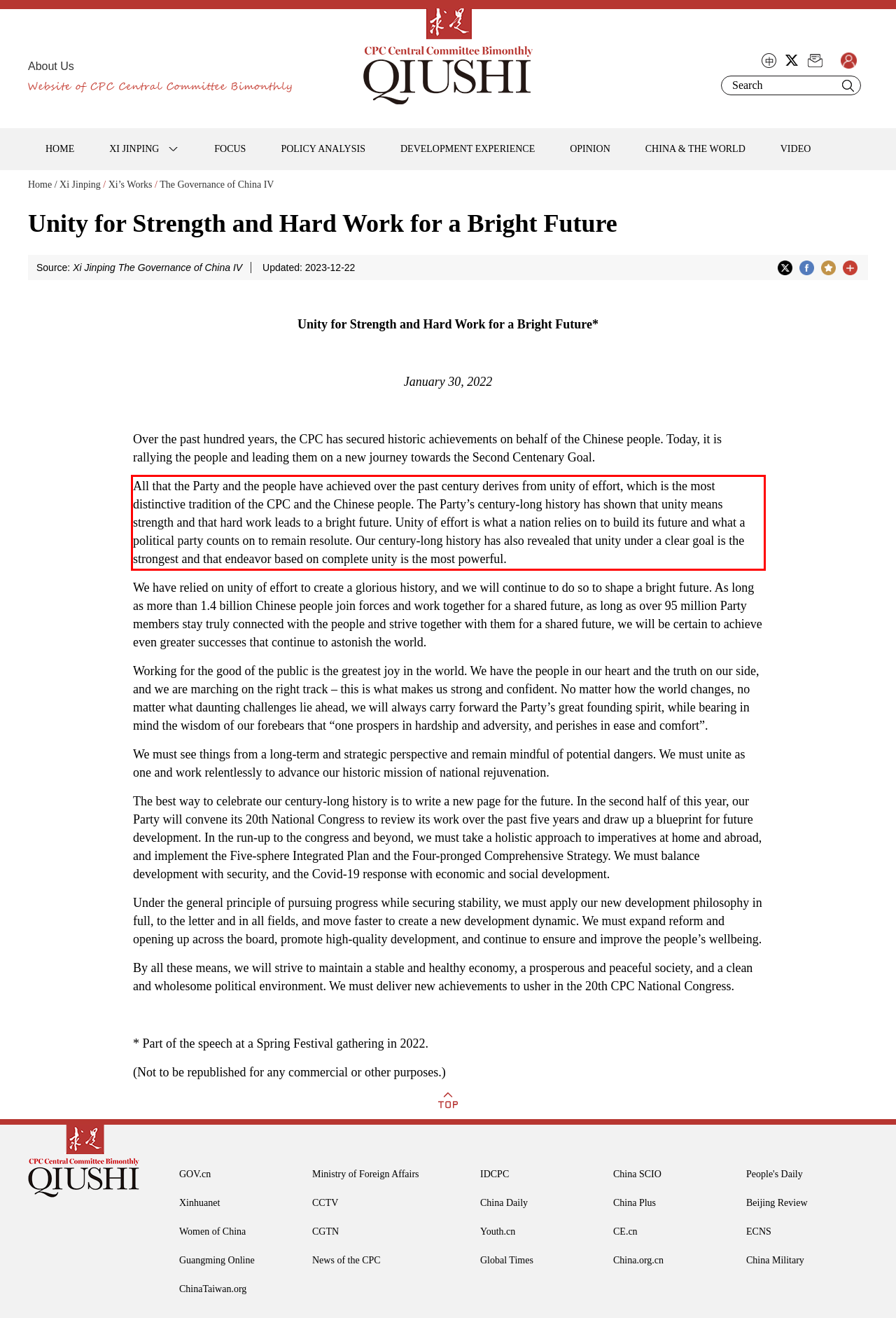Given a webpage screenshot with a red bounding box, perform OCR to read and deliver the text enclosed by the red bounding box.

All that the Party and the people have achieved over the past century derives from unity of effort, which is the most distinctive tradition of the CPC and the Chinese people. The Party’s century-long history has shown that unity means strength and that hard work leads to a bright future. Unity of effort is what a nation relies on to build its future and what a political party counts on to remain resolute. Our century-long history has also revealed that unity under a clear goal is the strongest and that endeavor based on complete unity is the most powerful.